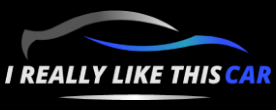What is the dominant color scheme of the logo?
Look at the image and respond with a one-word or short phrase answer.

Gray and blue